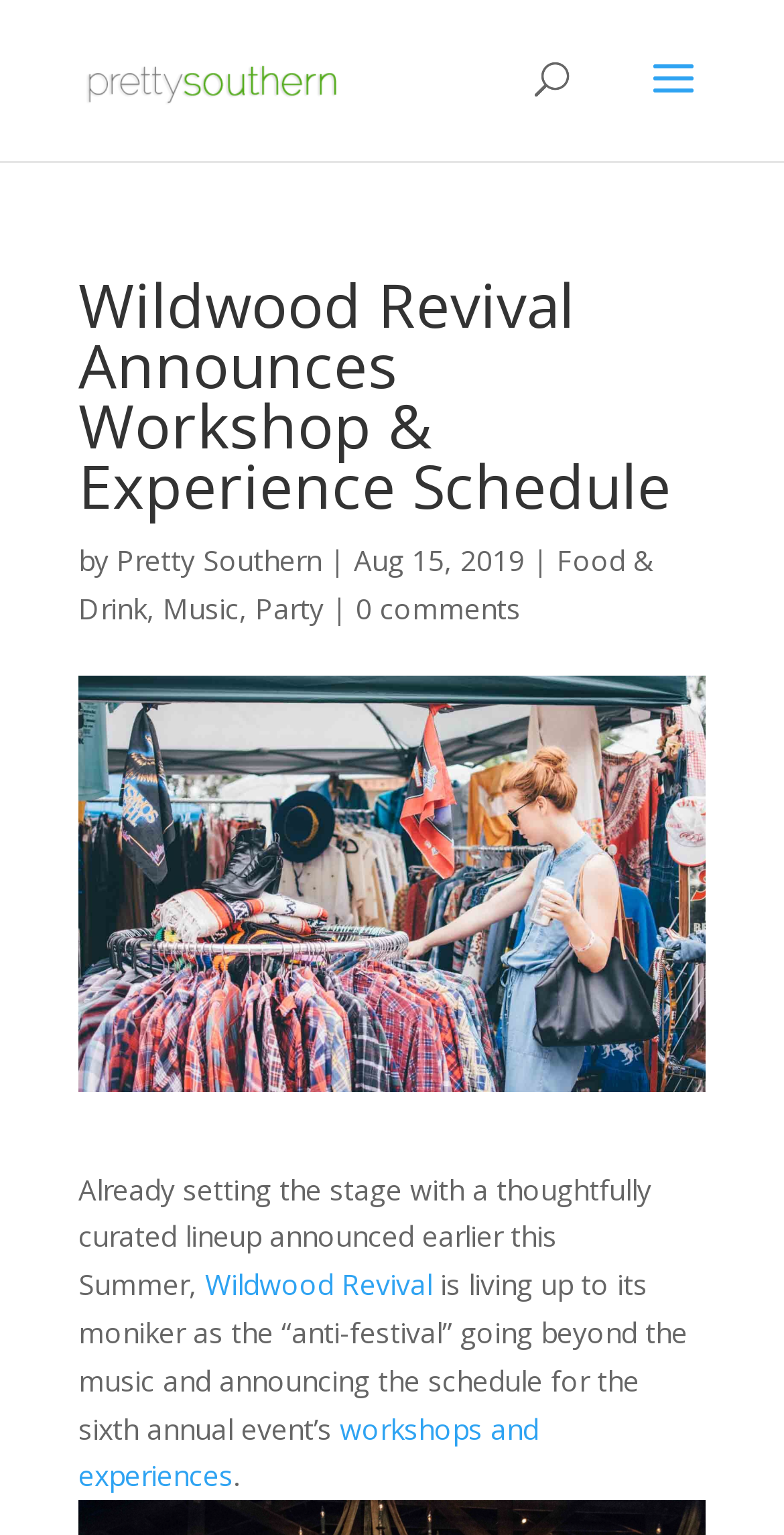Given the element description, predict the bounding box coordinates in the format (top-left x, top-left y, bottom-right x, bottom-right y), using floating point numbers between 0 and 1: Party

[0.326, 0.384, 0.413, 0.408]